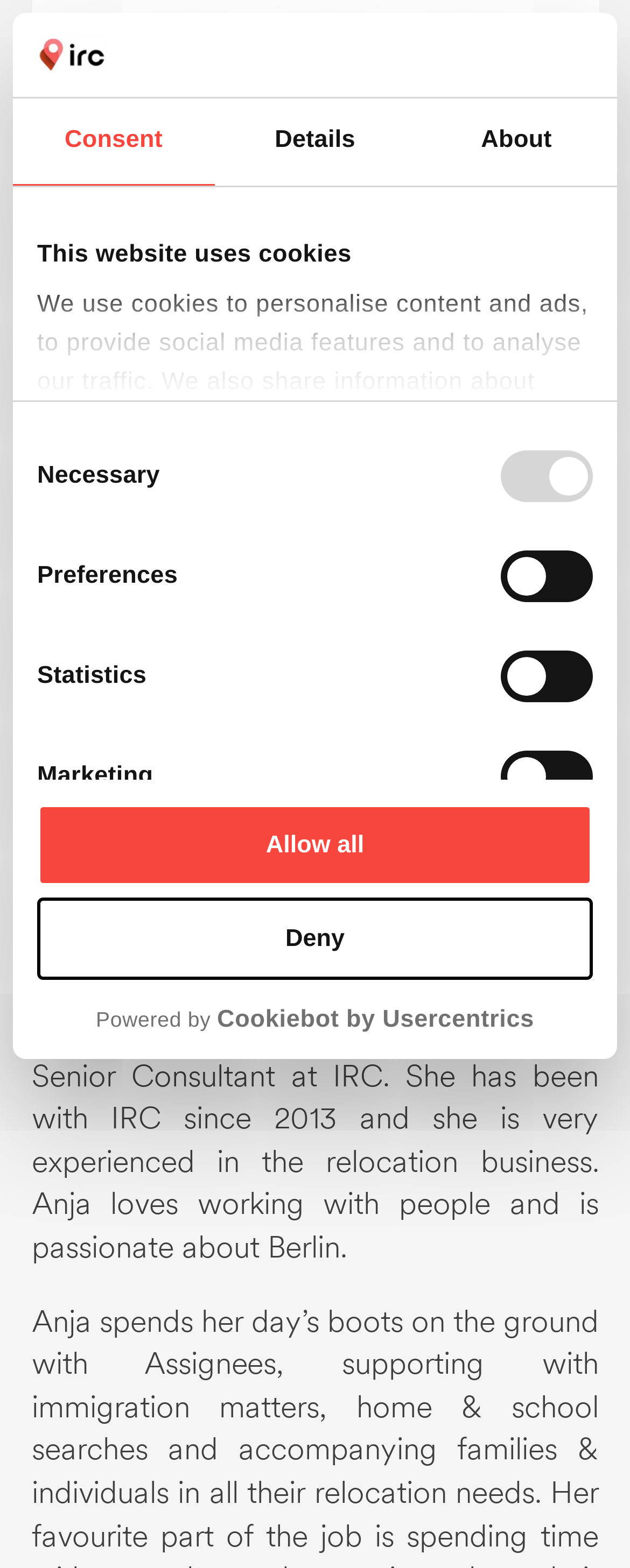Identify the bounding box coordinates of the area you need to click to perform the following instruction: "Click the 'Our Services' link".

[0.05, 0.146, 0.69, 0.187]